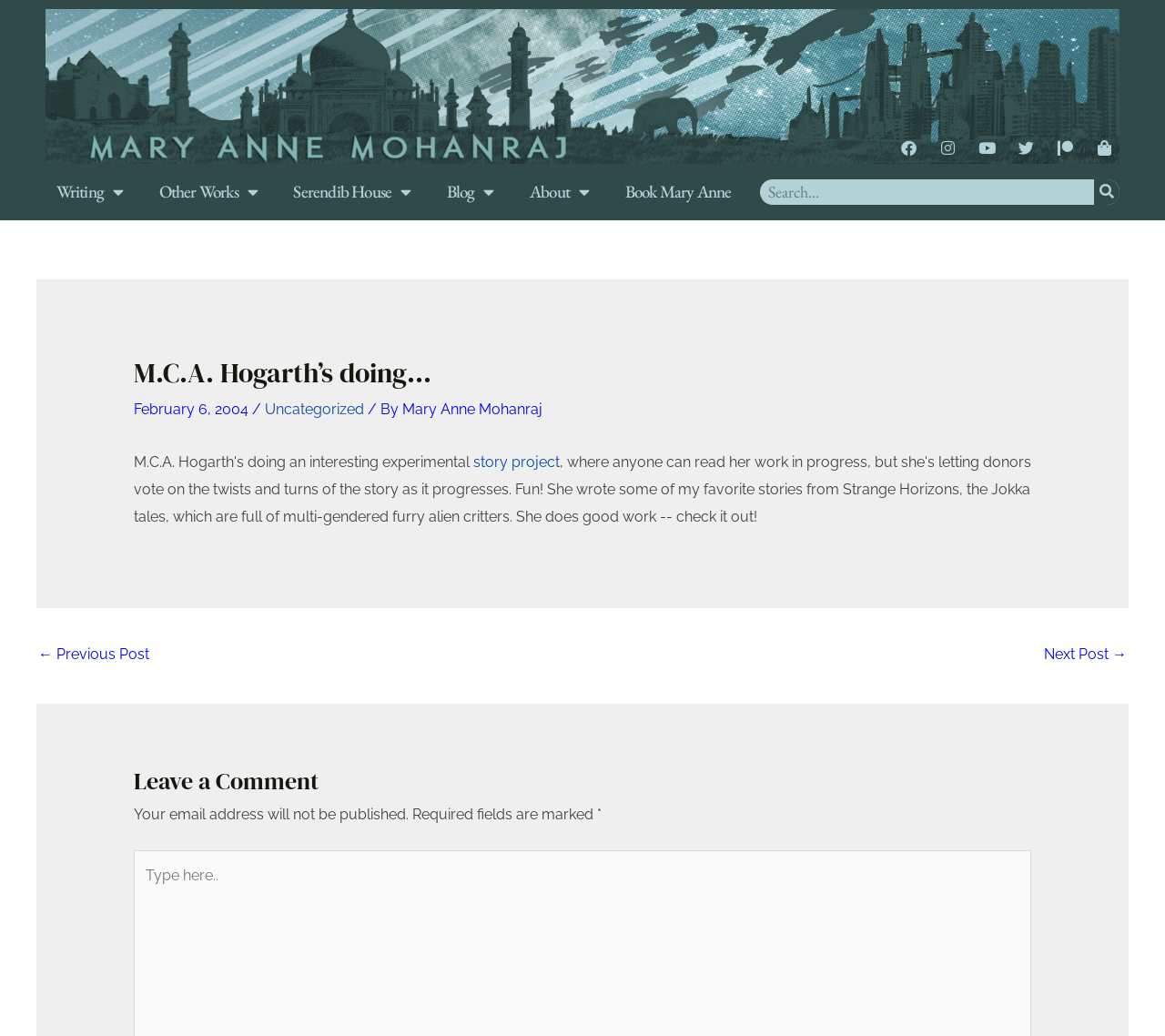Locate the coordinates of the bounding box for the clickable region that fulfills this instruction: "Leave a comment".

[0.114, 0.824, 0.144, 0.867]